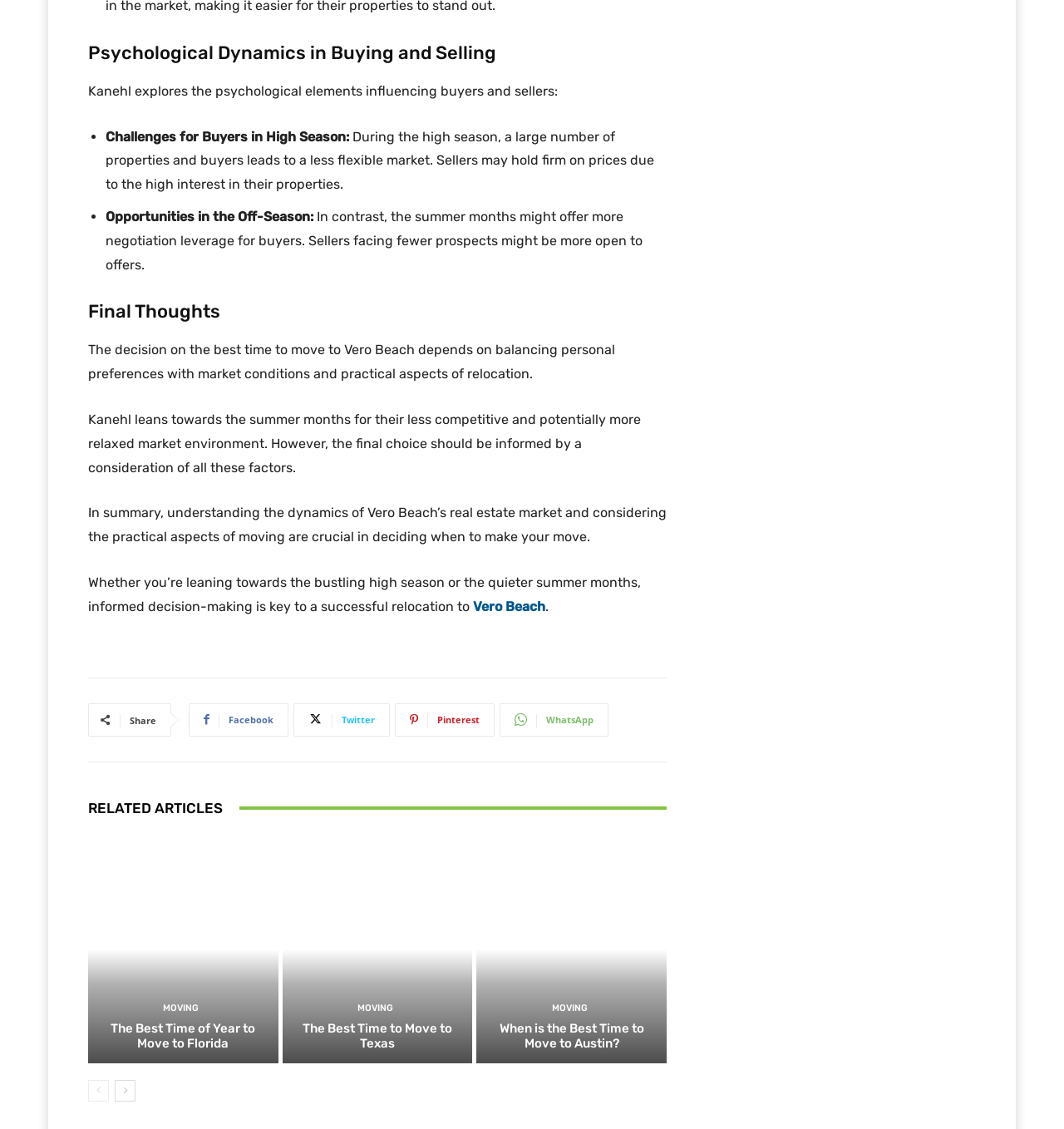Please identify the bounding box coordinates of the element that needs to be clicked to perform the following instruction: "Read 'The Best Time of Year to Move to Florida'".

[0.083, 0.74, 0.261, 0.942]